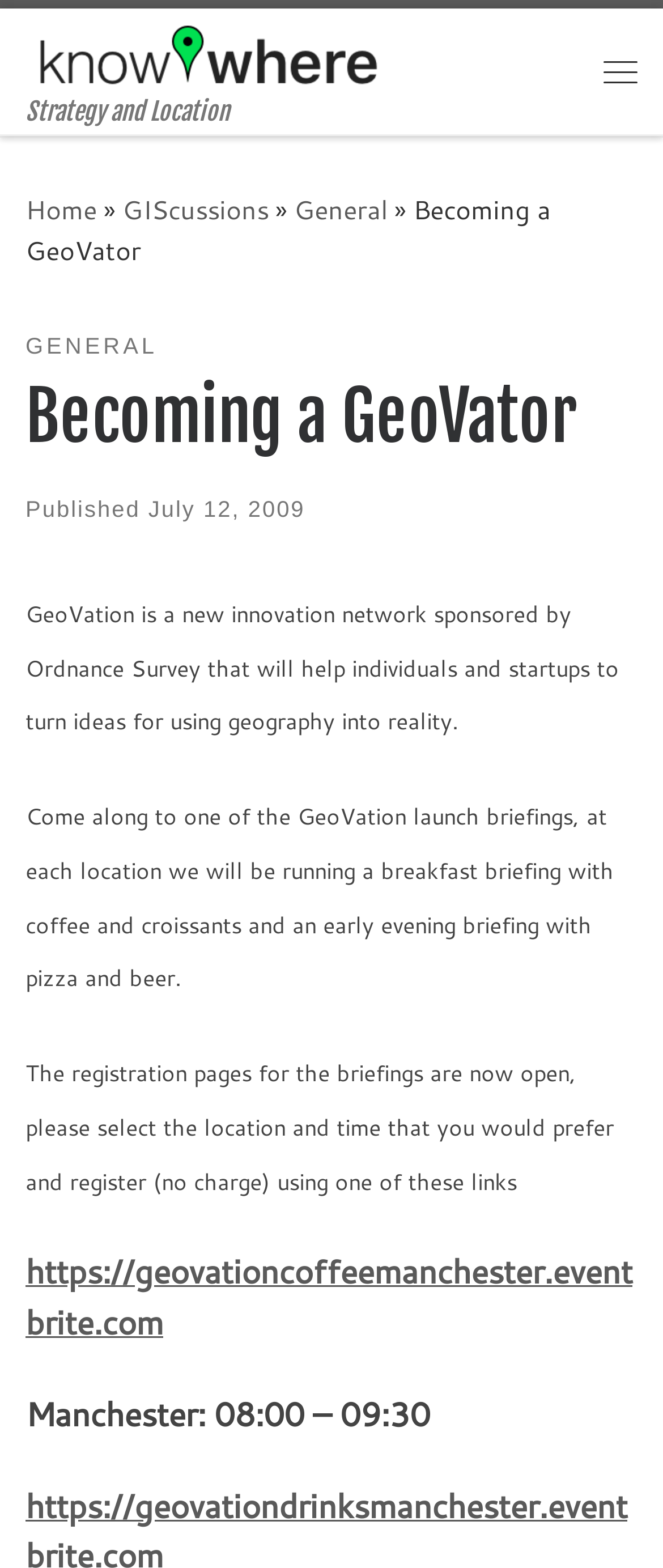How many locations are available for GeoVation launch briefings?
Please provide a detailed and thorough answer to the question.

Although the webpage only mentions Manchester as a location, it implies that there are other locations available for GeoVation launch briefings, as it says 'please select the location and time that you would prefer'.